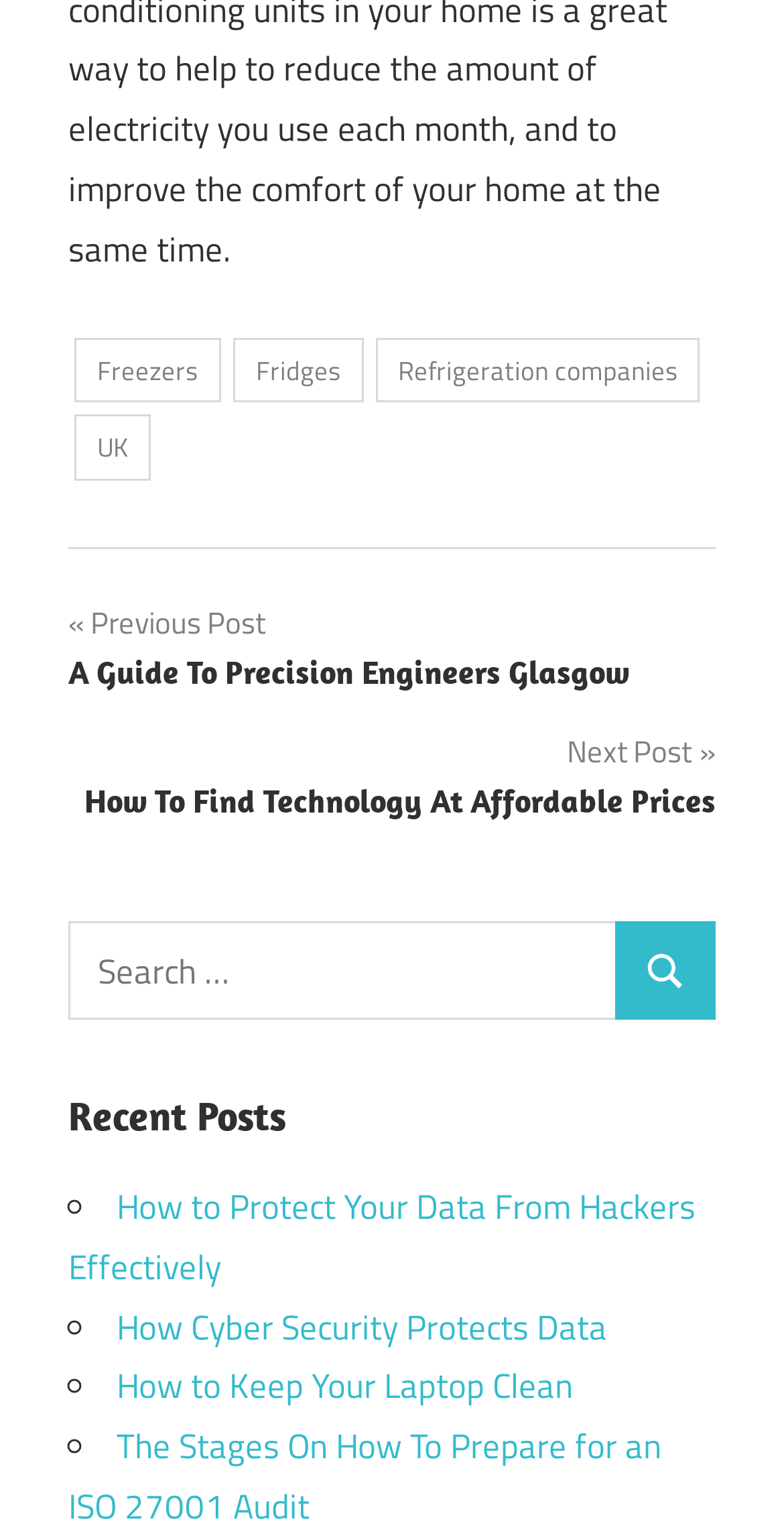What is the category of posts on the top right?
Could you give a comprehensive explanation in response to this question?

I determined the answer by looking at the heading element with the text 'Recent Posts' located at the top right of the webpage, which is indicated by the bounding box coordinates [0.087, 0.707, 0.913, 0.744].